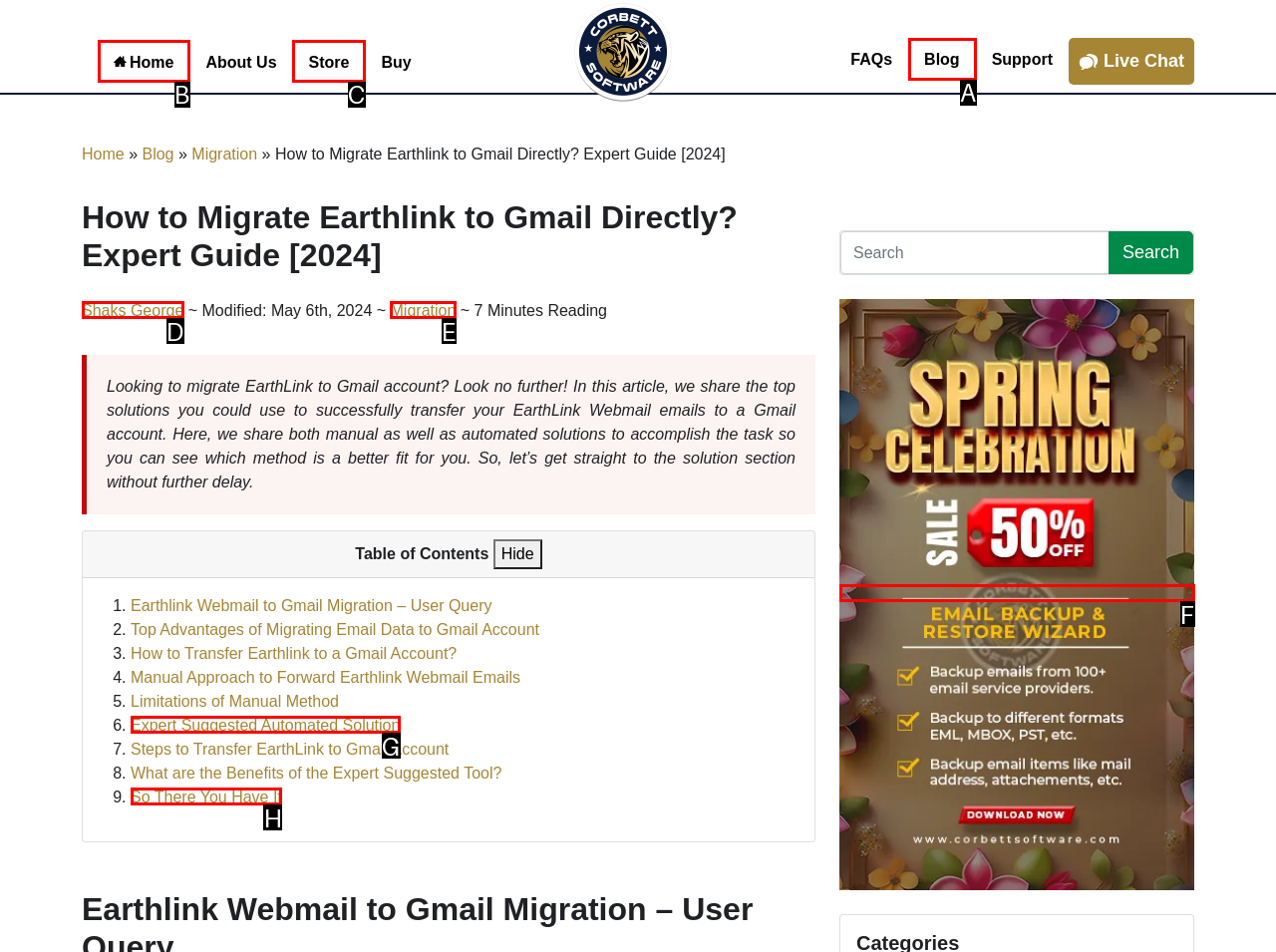Identify the correct choice to execute this task: Click on the 'Blog' link
Respond with the letter corresponding to the right option from the available choices.

A